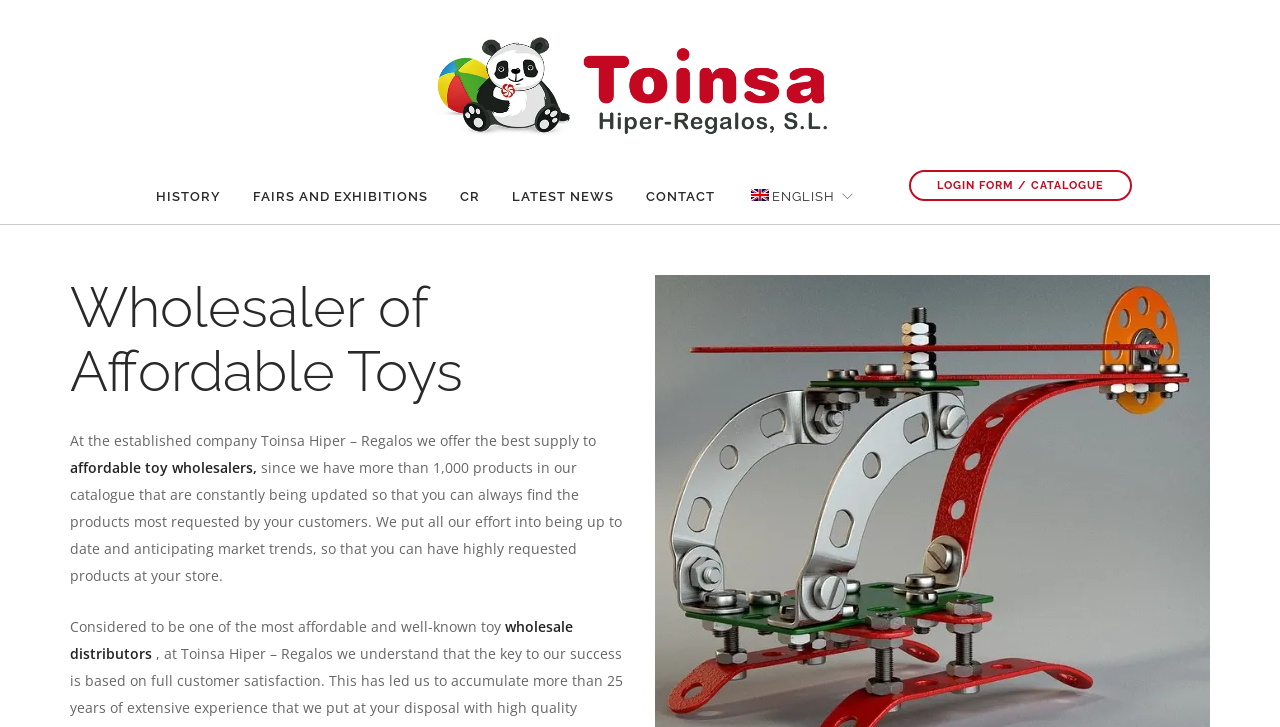Locate the bounding box coordinates of the element to click to perform the following action: 'go to the contact page'. The coordinates should be given as four float values between 0 and 1, in the form of [left, top, right, bottom].

[0.504, 0.234, 0.558, 0.309]